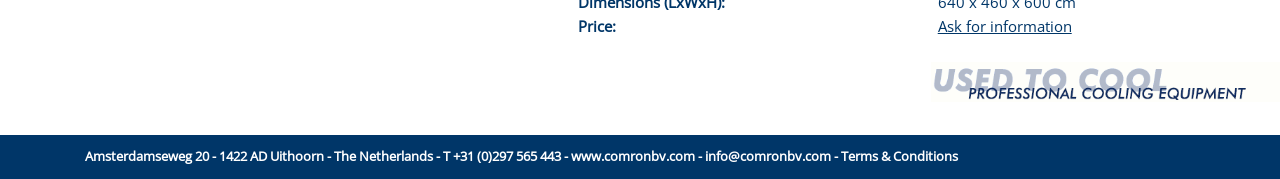What is the purpose of the 'Ask for information' link?
Provide a thorough and detailed answer to the question.

I inferred the purpose of the 'Ask for information' link by its text content, which suggests that it is meant to be used to ask for information about the company or its products.